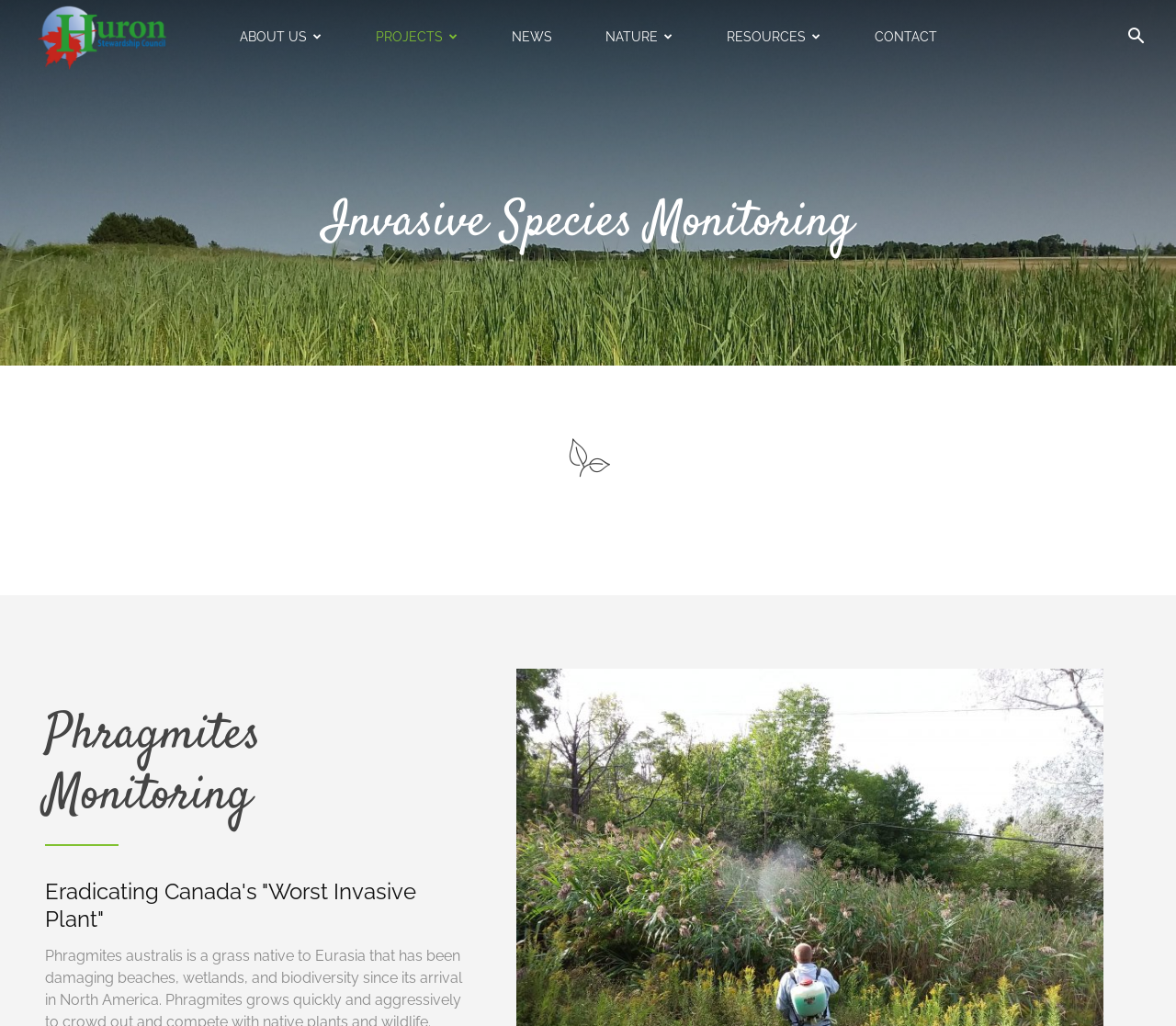Please reply with a single word or brief phrase to the question: 
How many main menu items are there?

6